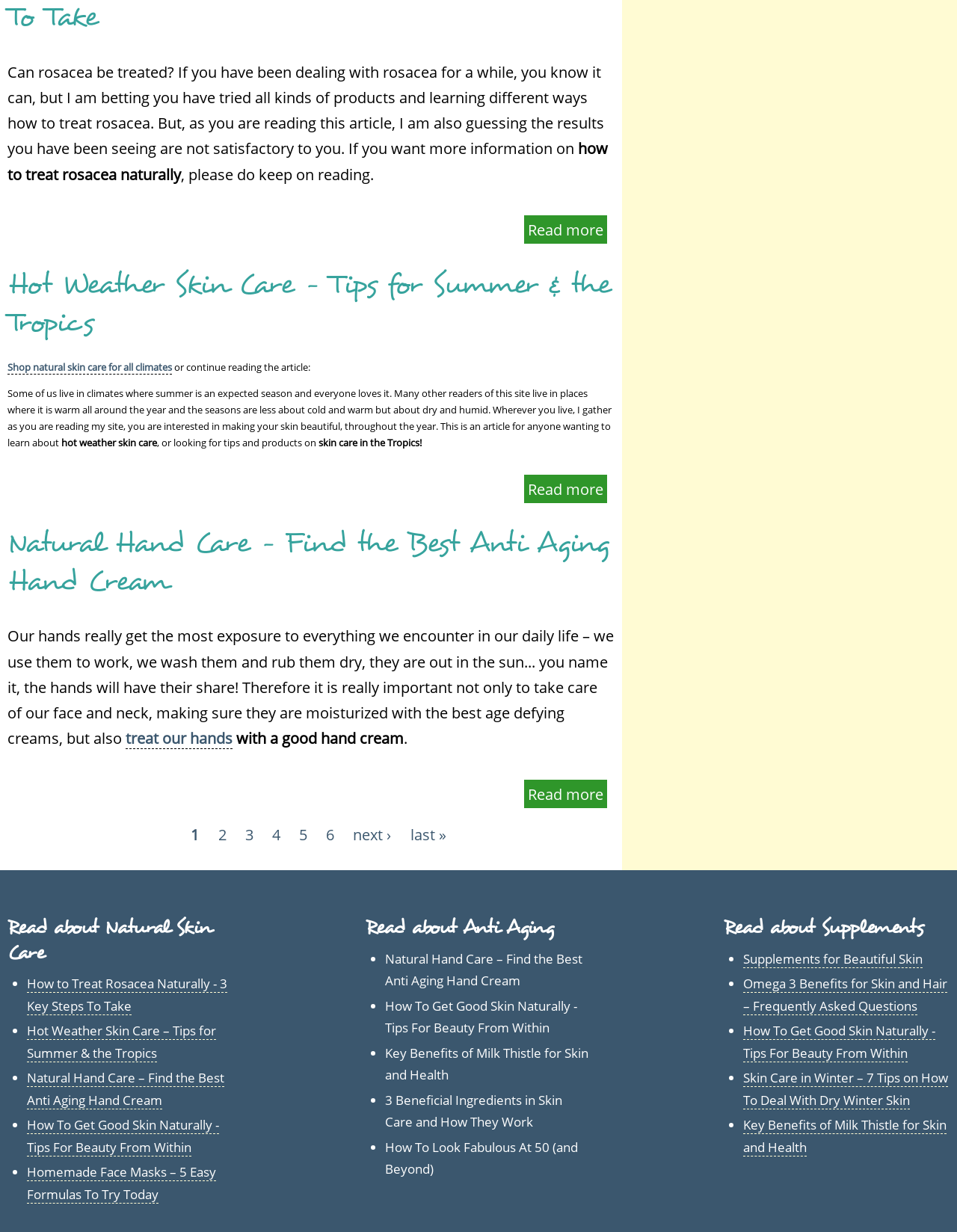Locate the bounding box coordinates for the element described below: "Last page last »". The coordinates must be four float values between 0 and 1, formatted as [left, top, right, bottom].

[0.429, 0.669, 0.466, 0.686]